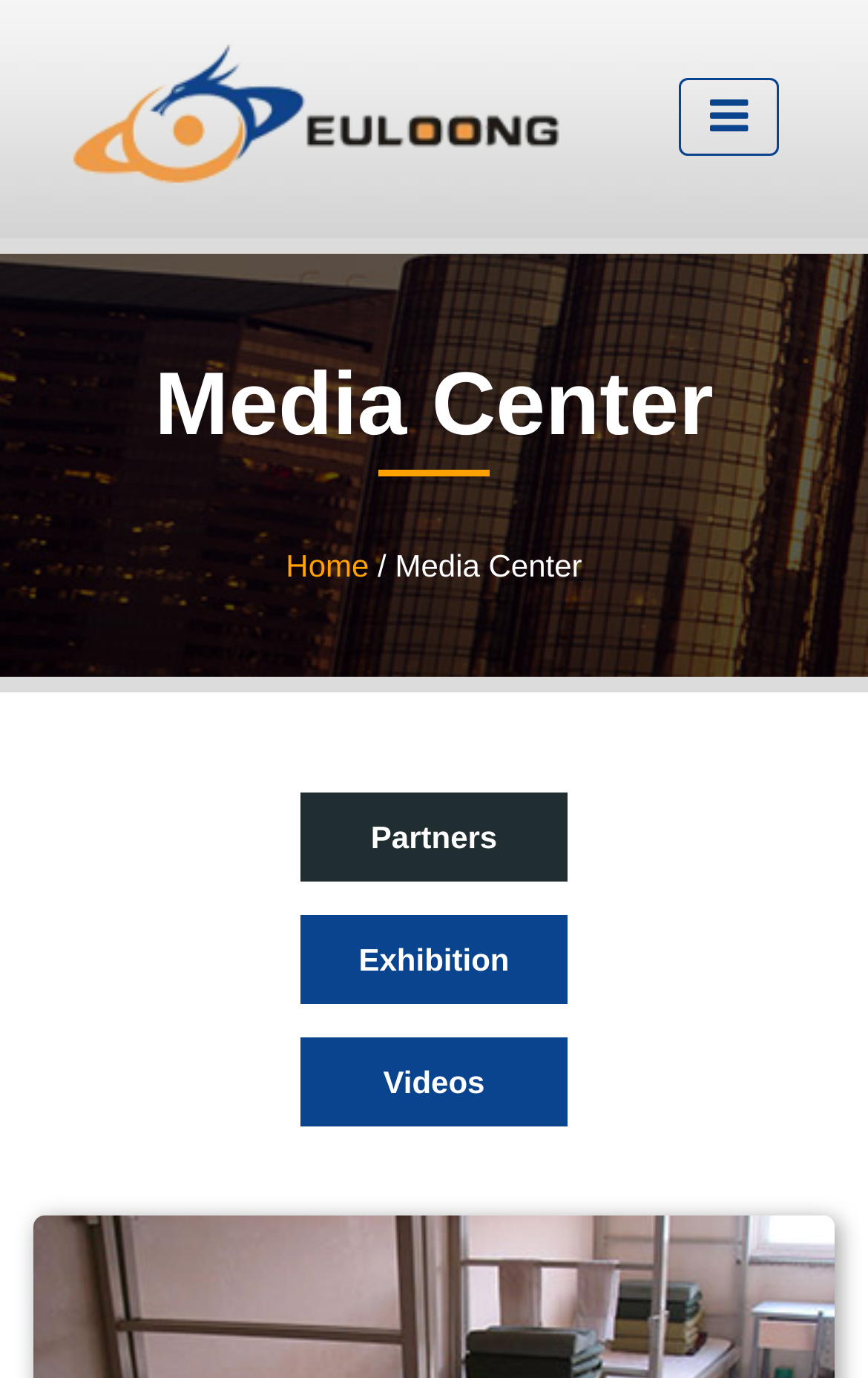Using the description: "Videos", identify the bounding box of the corresponding UI element in the screenshot.

[0.346, 0.805, 0.679, 0.831]